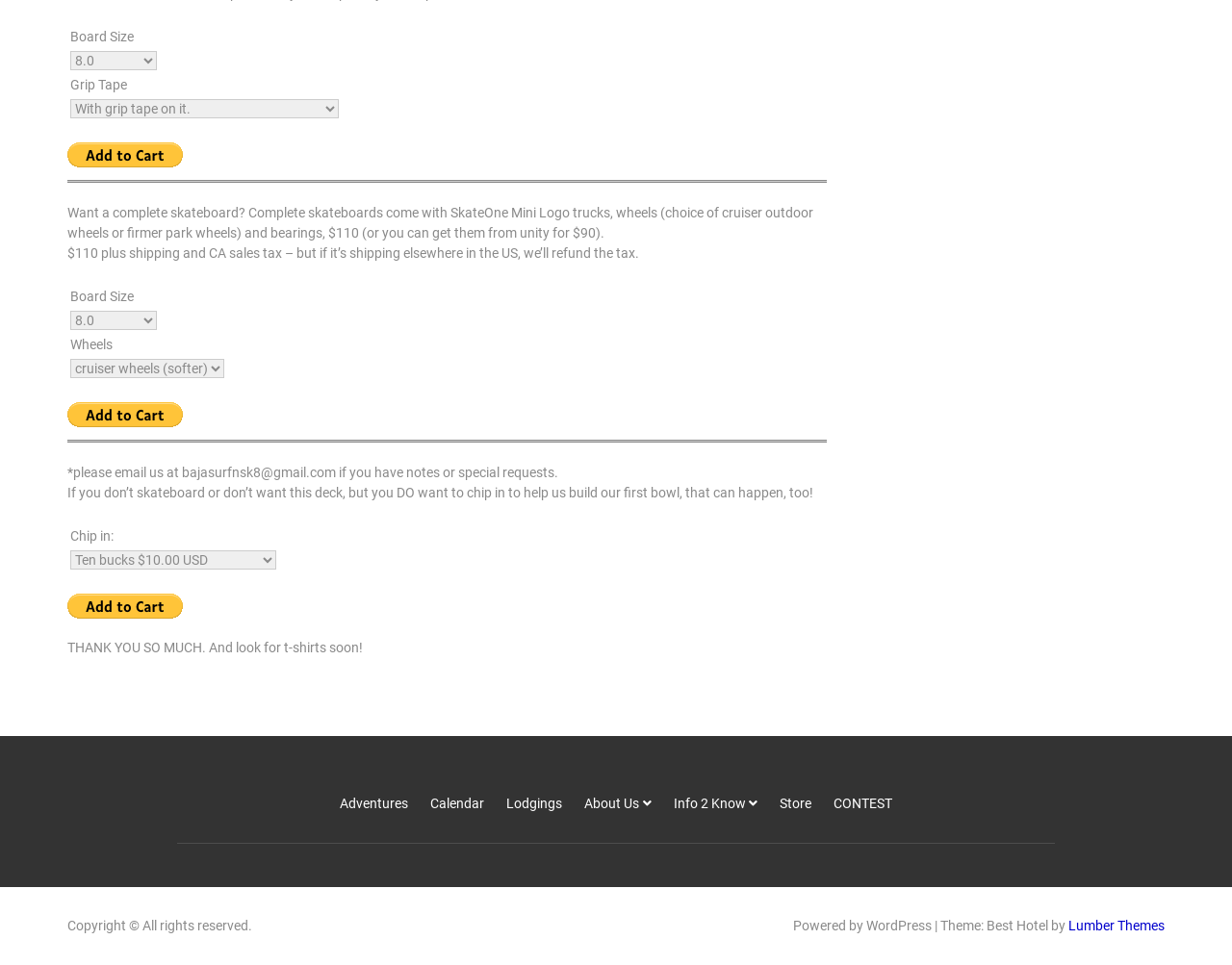Identify the bounding box coordinates of the area you need to click to perform the following instruction: "Choose grip tape option".

[0.057, 0.103, 0.275, 0.123]